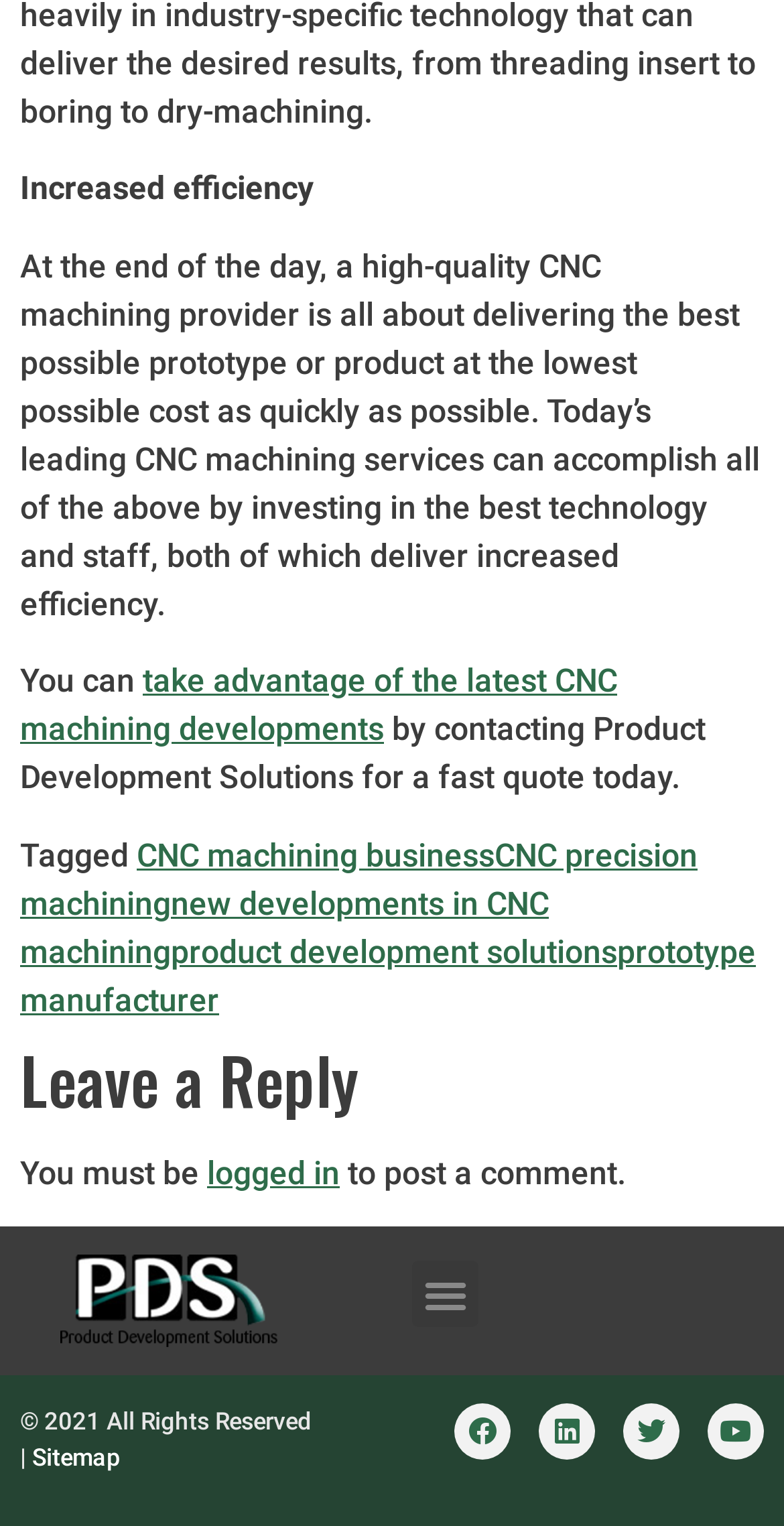Using details from the image, please answer the following question comprehensively:
What is the copyright year mentioned on the webpage?

The copyright information is present at the bottom of the webpage, which states '© 2021 All Rights Reserved'. This suggests that the copyright year is 2021.